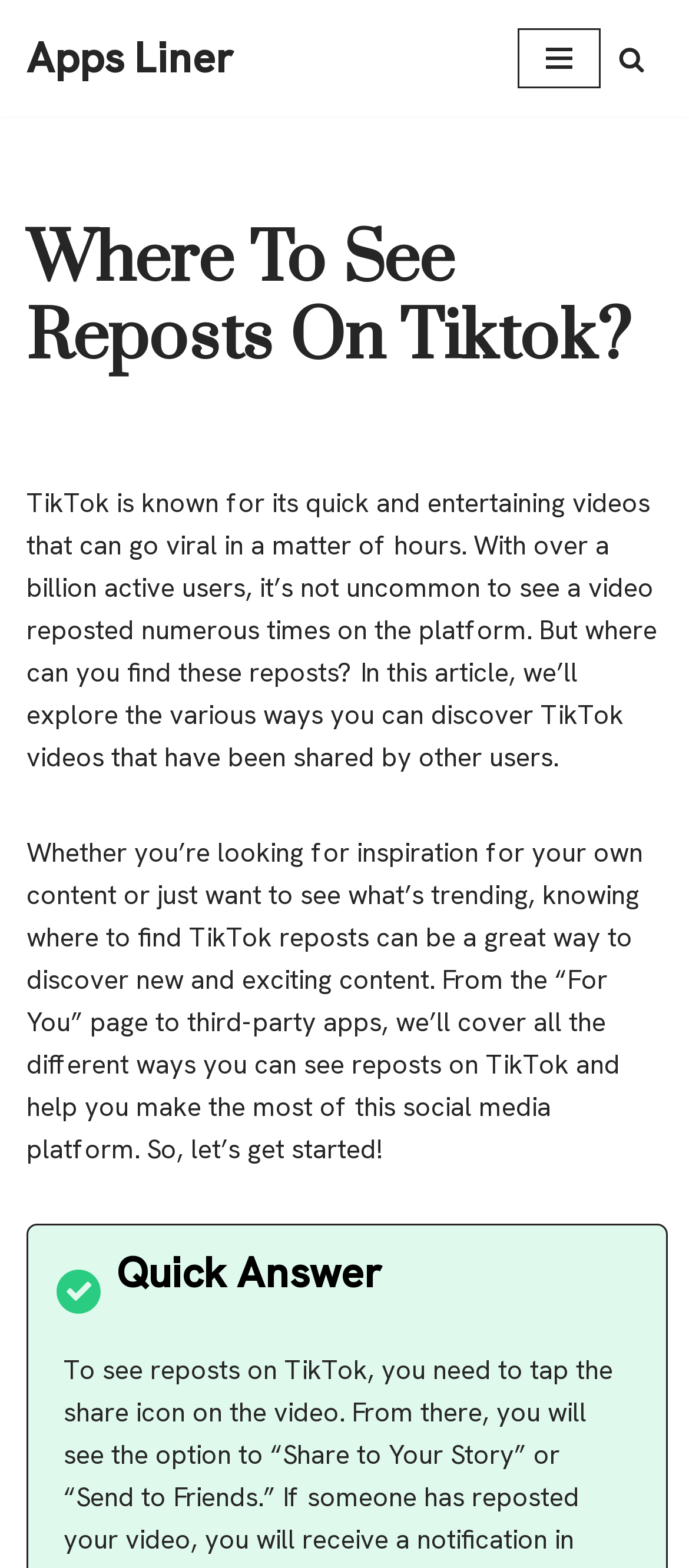Provide a thorough description of this webpage.

The webpage is about finding reposts on TikTok. At the top left, there is a "Skip to content" link, followed by an "Apps Liner" link. On the top right, there is a "Navigation Menu" button and a "Search" link with a magnifying glass icon. 

Below these top elements, the main content begins with a heading "Where To See Reposts On Tiktok?" that spans almost the entire width of the page. 

Under the heading, there is a paragraph of text that explains the purpose of the article, which is to explore the various ways to discover TikTok videos that have been shared by other users. 

Another paragraph of text follows, discussing the benefits of finding TikTok reposts, such as discovering new and exciting content, and getting inspiration for one's own content. This paragraph is also positioned below the heading, and is slightly shorter in width than the heading.